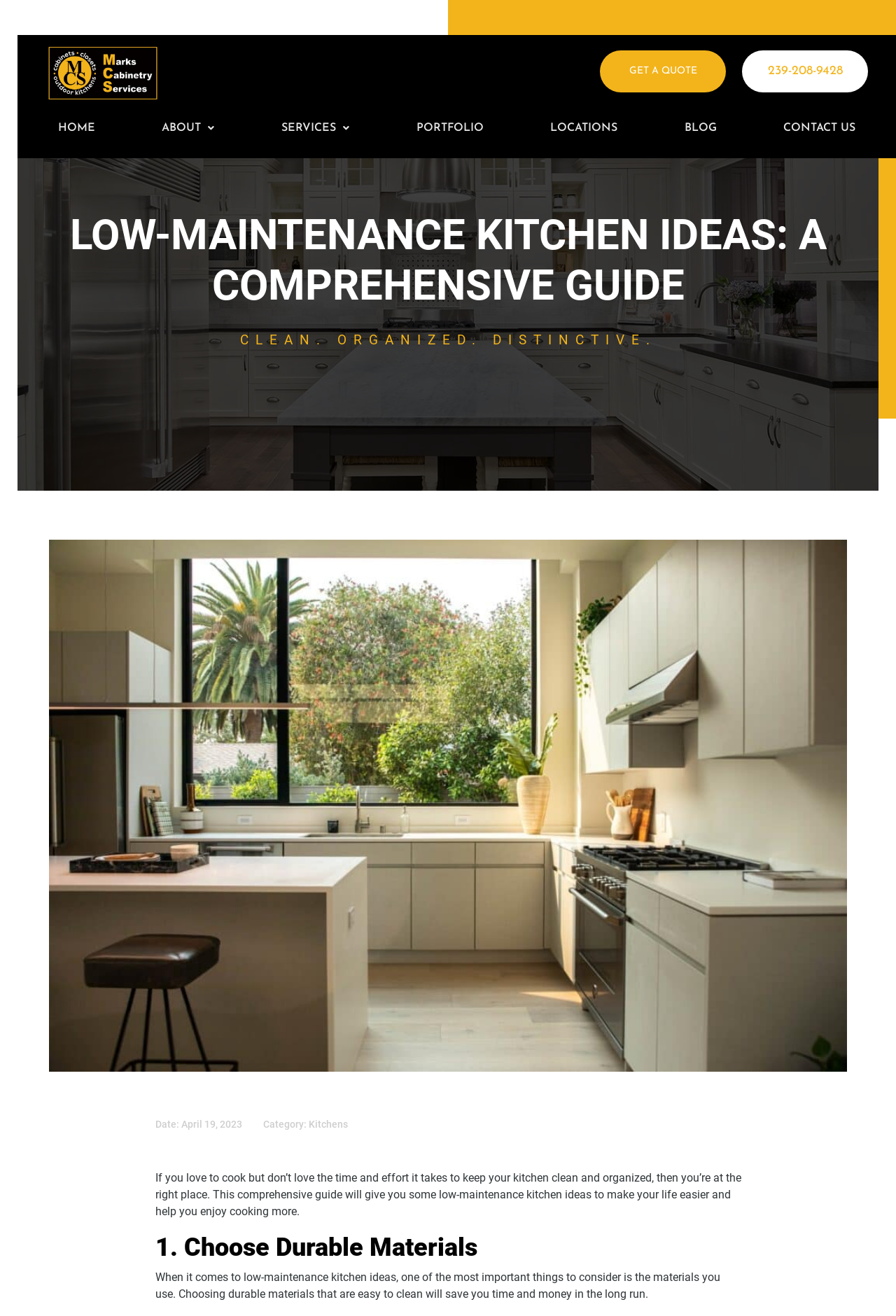Write an exhaustive caption that covers the webpage's main aspects.

This webpage is a comprehensive guide to low-maintenance kitchen ideas. At the top left corner, there is a logo image with a link to "MCS_LOGO-1024x505". Next to the logo, there is a small non-descriptive text element. On the top right corner, there are several links, including "GET A QUOTE", "239-208-9428", and a navigation menu with links to "HOME", "ABOUT", "SERVICES", "PORTFOLIO", "LOCATIONS", "BLOG", and "CONTACT US".

Below the navigation menu, there is a large heading that reads "LOW-MAINTENANCE KITCHEN IDEAS: A COMPREHENSIVE GUIDE", spanning almost the entire width of the page. Underneath this heading, there is a smaller heading that reads "CLEAN. ORGANIZED. DISTINCTIVE.".

On the left side of the page, there is a large image of a kitchen, taking up most of the vertical space. Below the image, there is a link to the date "April 19, 2023", followed by a category label "Category:" and a link to "Kitchens".

The main content of the page starts with a paragraph of text that introduces the concept of low-maintenance kitchen ideas and explains the purpose of the guide. This is followed by a heading "1. Choose Durable Materials" and a paragraph of text that discusses the importance of choosing durable materials for low-maintenance kitchen ideas.